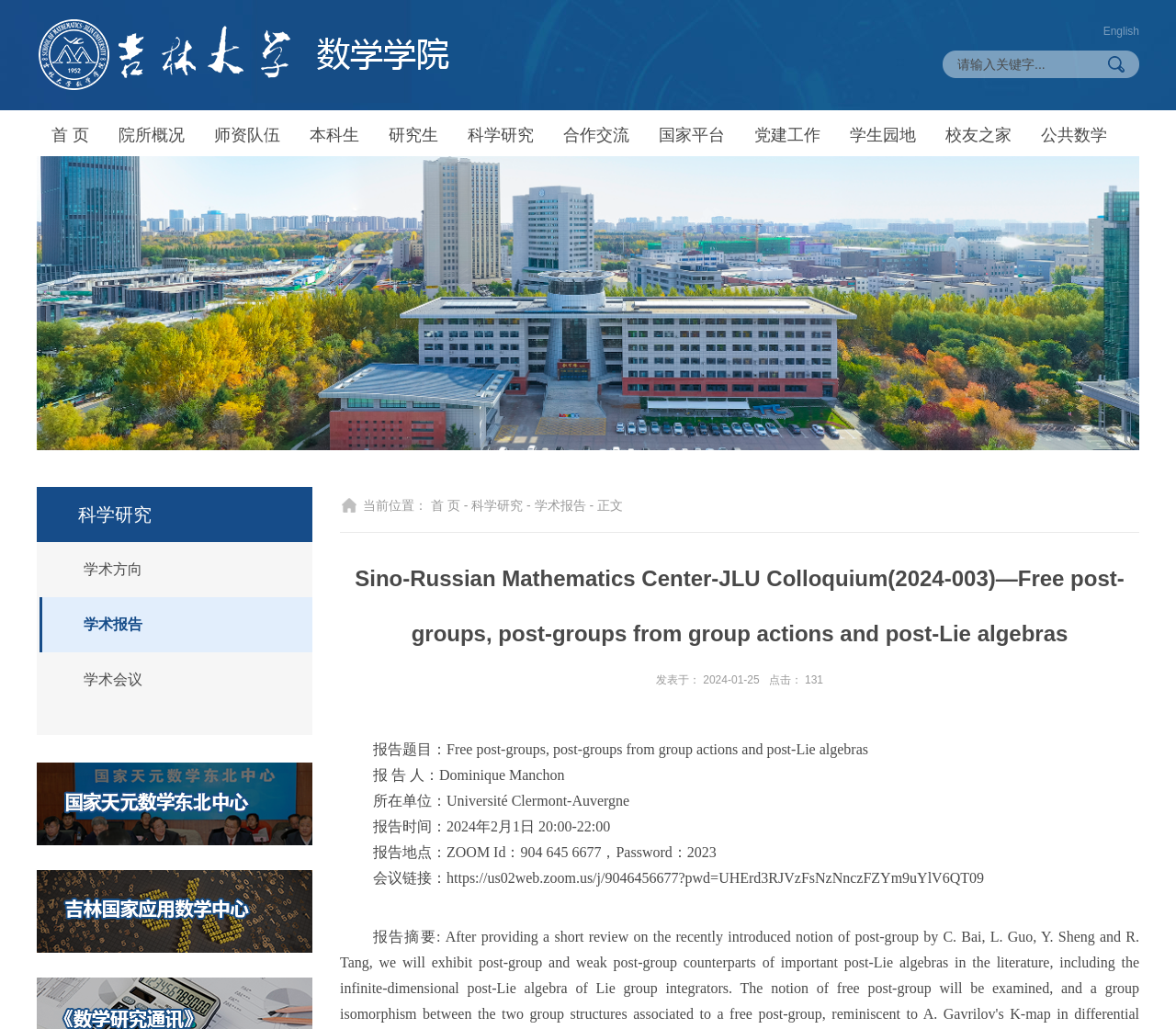Please respond in a single word or phrase: 
What is the platform for the '会议链接'?

Zoom